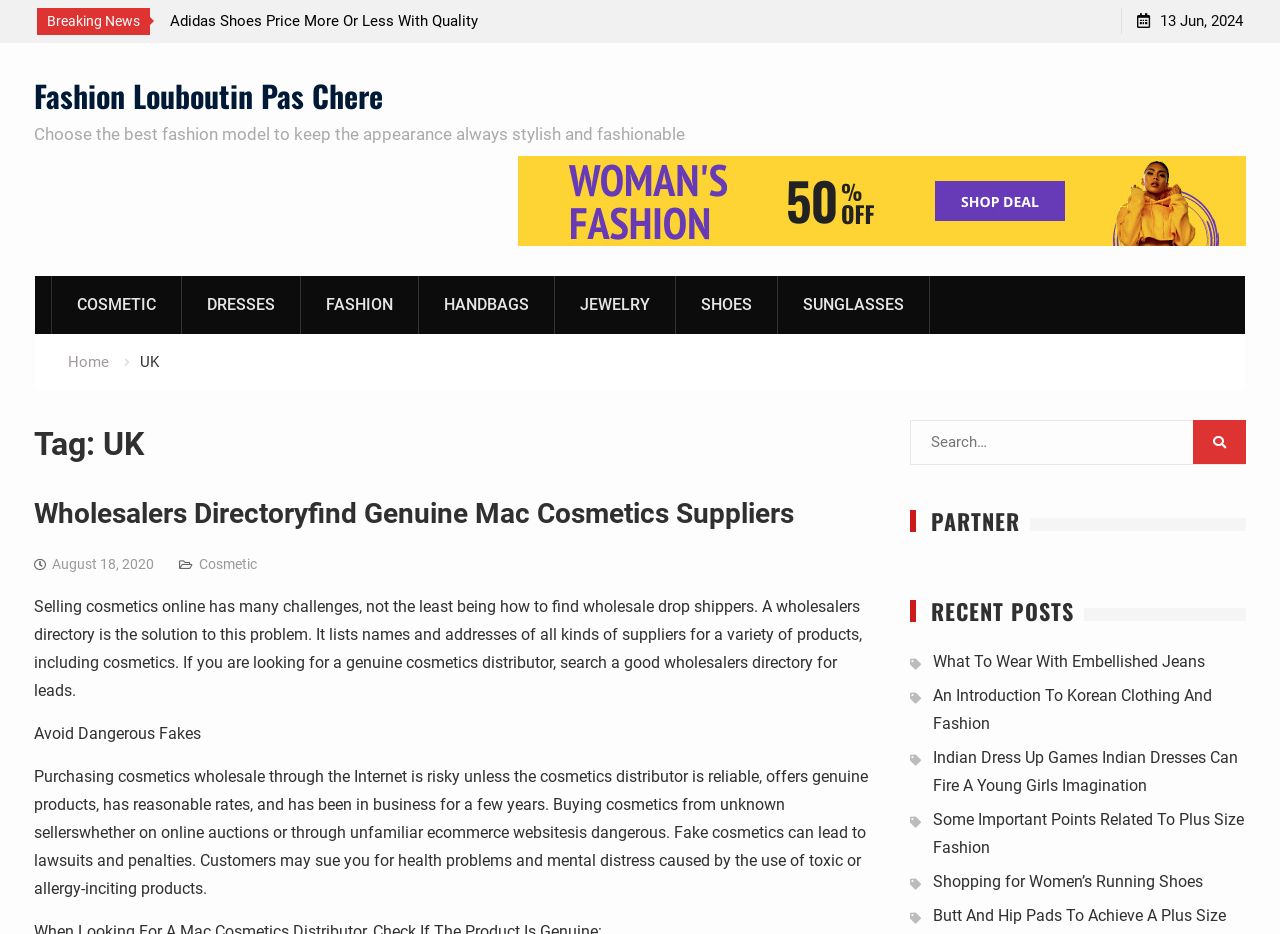Determine the bounding box coordinates of the region I should click to achieve the following instruction: "Check the 'COSMETIC' section". Ensure the bounding box coordinates are four float numbers between 0 and 1, i.e., [left, top, right, bottom].

[0.04, 0.296, 0.142, 0.358]